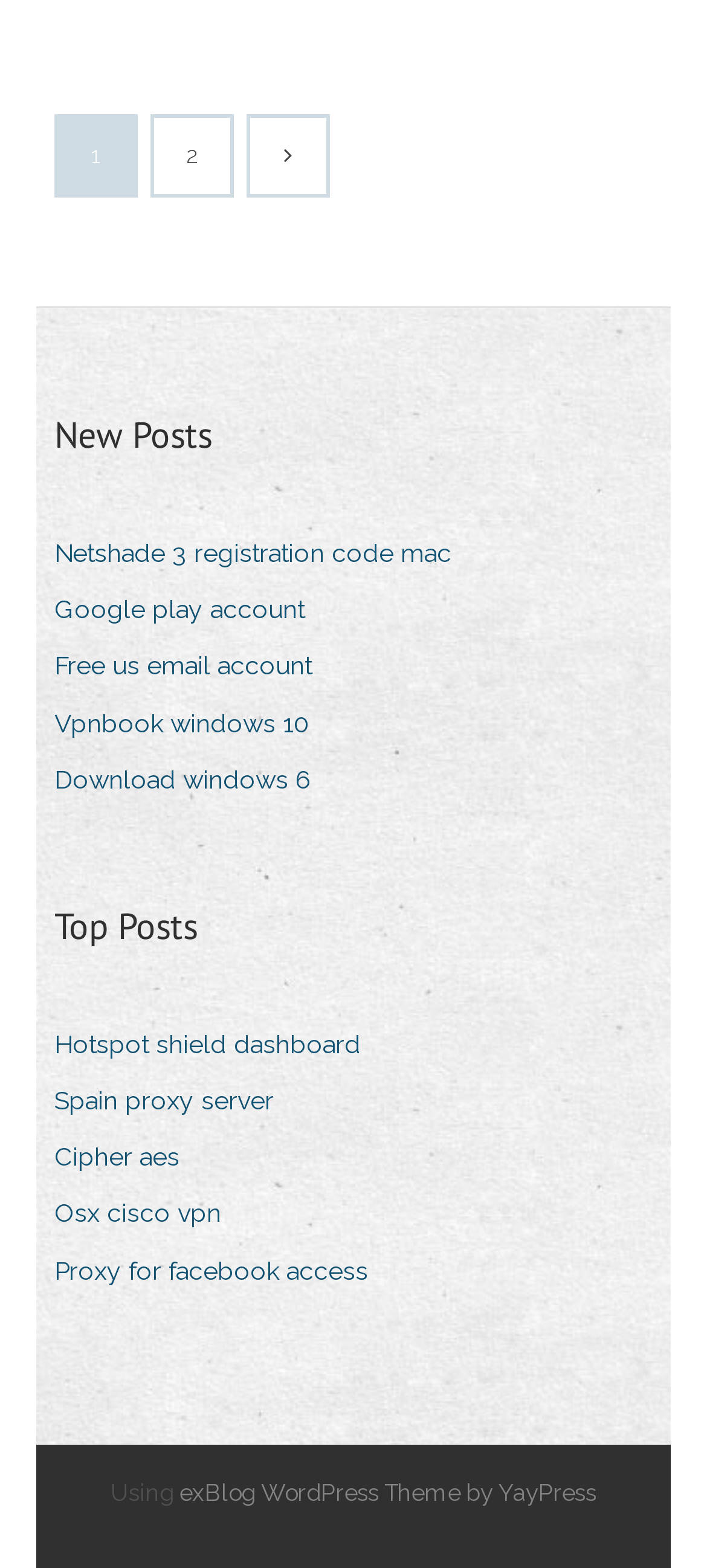What is the category of the first post?
Deliver a detailed and extensive answer to the question.

The first post is categorized under 'New Posts' as indicated by the heading 'New Posts' above the list of links.